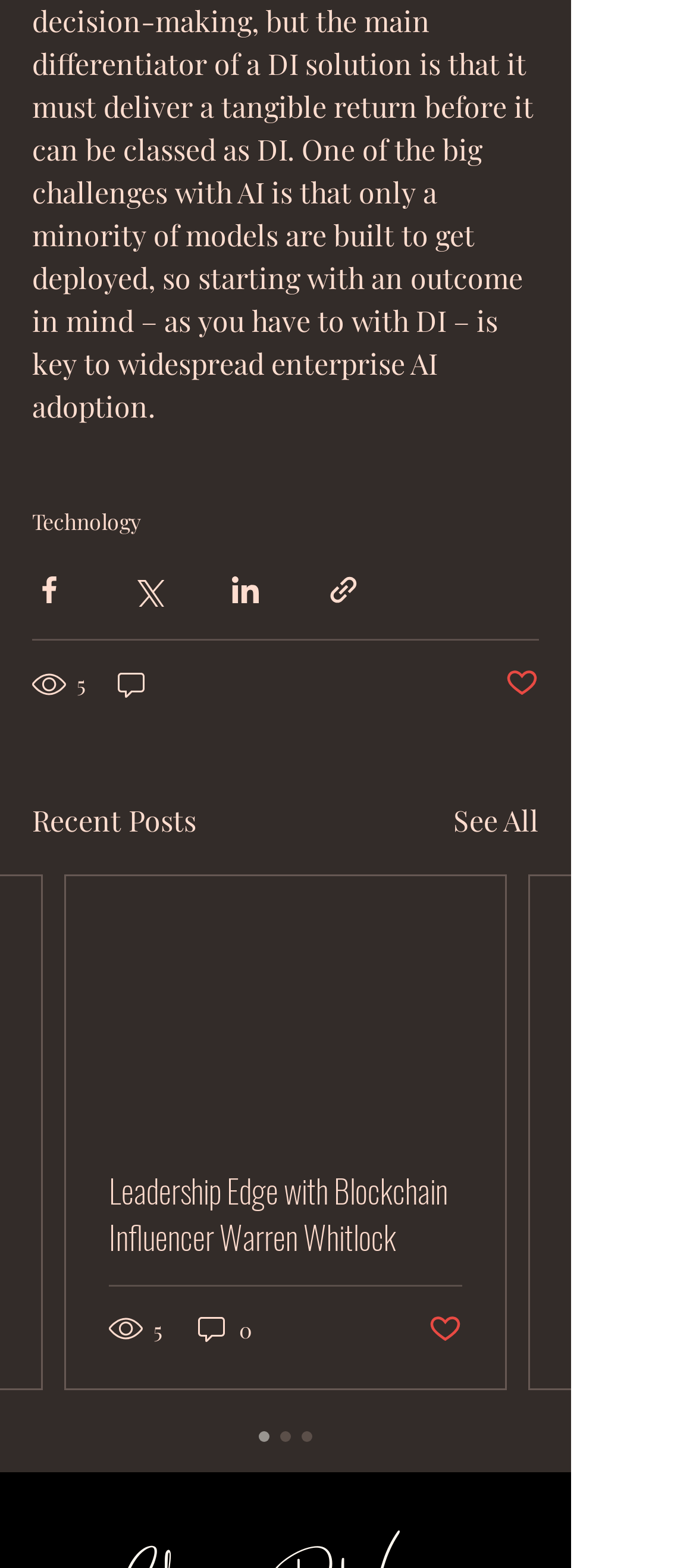Identify the bounding box coordinates for the element you need to click to achieve the following task: "Read more about Content for Swrve Email". Provide the bounding box coordinates as four float numbers between 0 and 1, in the form [left, top, right, bottom].

None